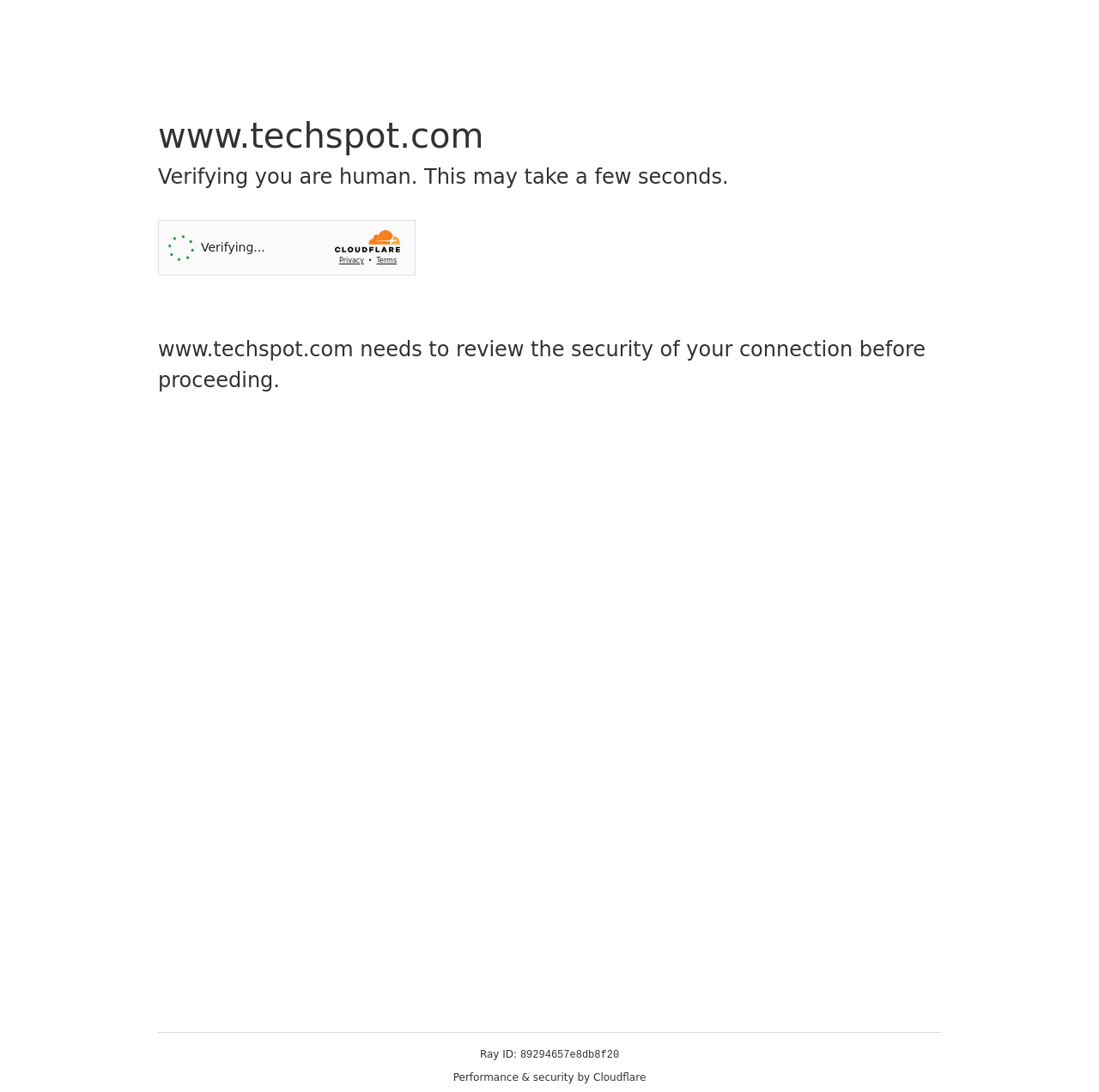What is the website verifying?
Please answer the question as detailed as possible based on the image.

The website is verifying that the user is human, as indicated by the heading 'Verifying you are human. This may take a few seconds.'